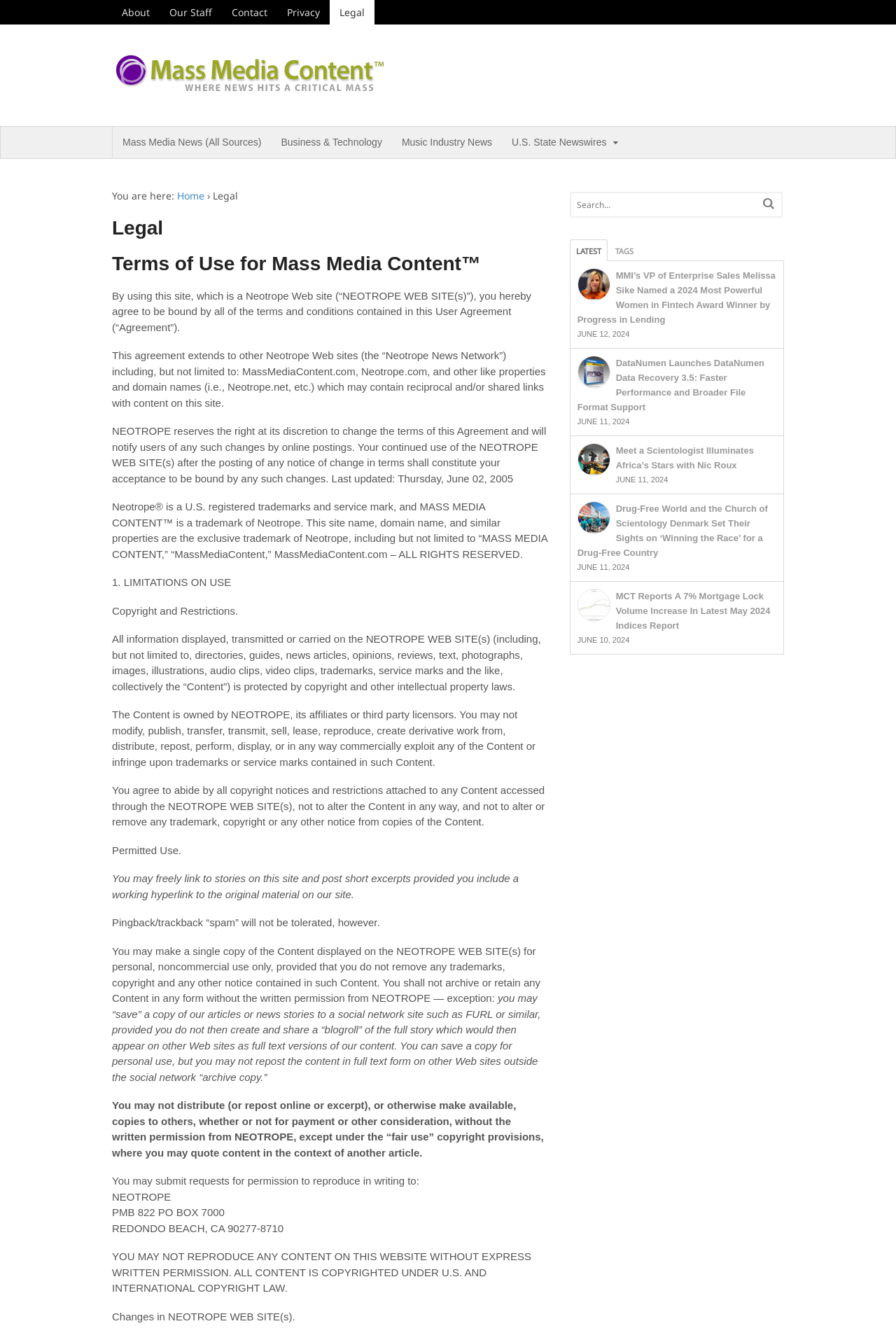Show the bounding box coordinates for the element that needs to be clicked to execute the following instruction: "Read the news article 'MMI’s VP of Enterprise Sales Melissa Sike Named a 2024 Most Powerful Women in Fintech Award Winner by Progress in Lending'". Provide the coordinates in the form of four float numbers between 0 and 1, i.e., [left, top, right, bottom].

[0.644, 0.203, 0.866, 0.244]